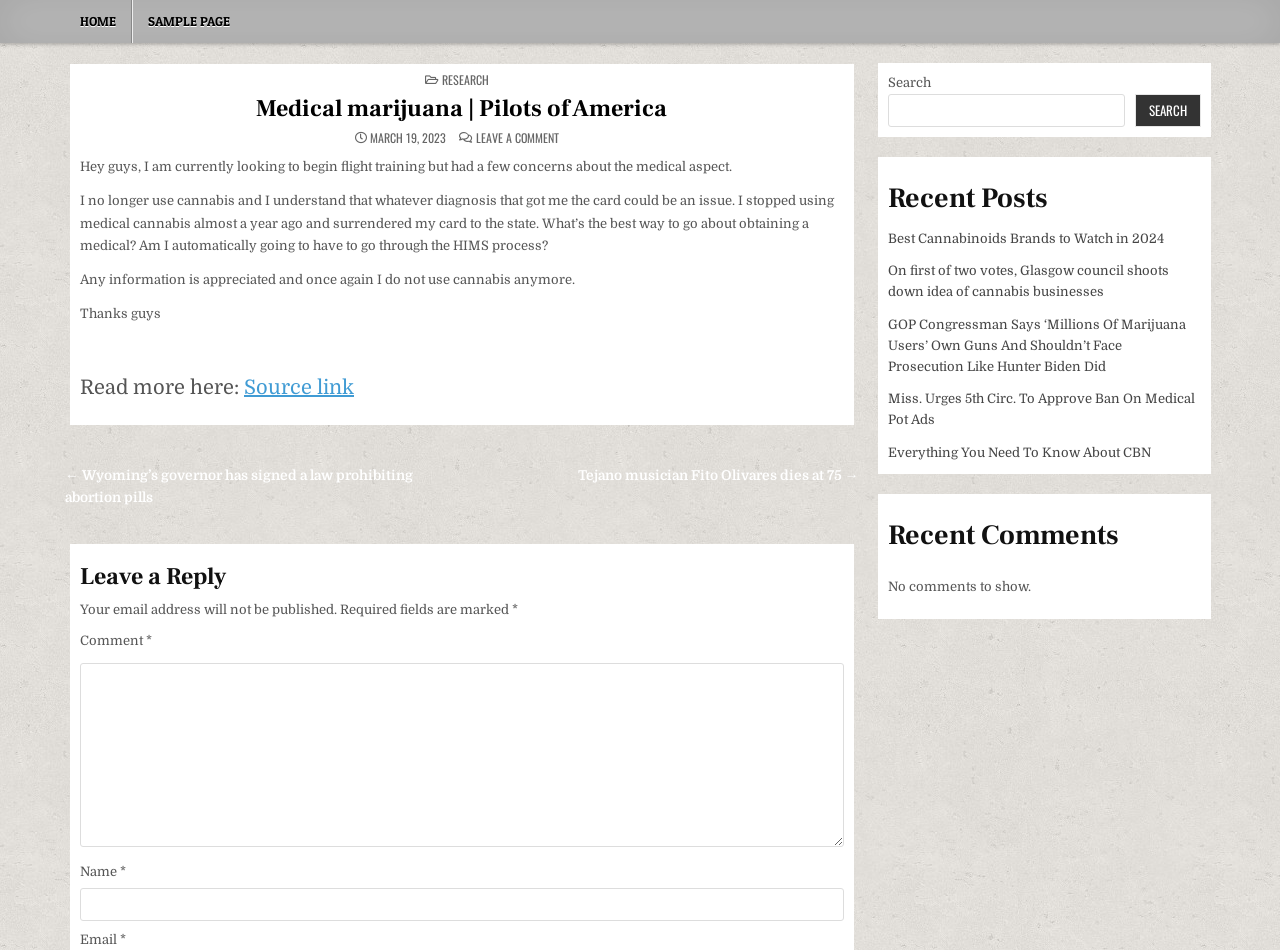What is the topic of the current post?
Answer briefly with a single word or phrase based on the image.

Medical marijuana